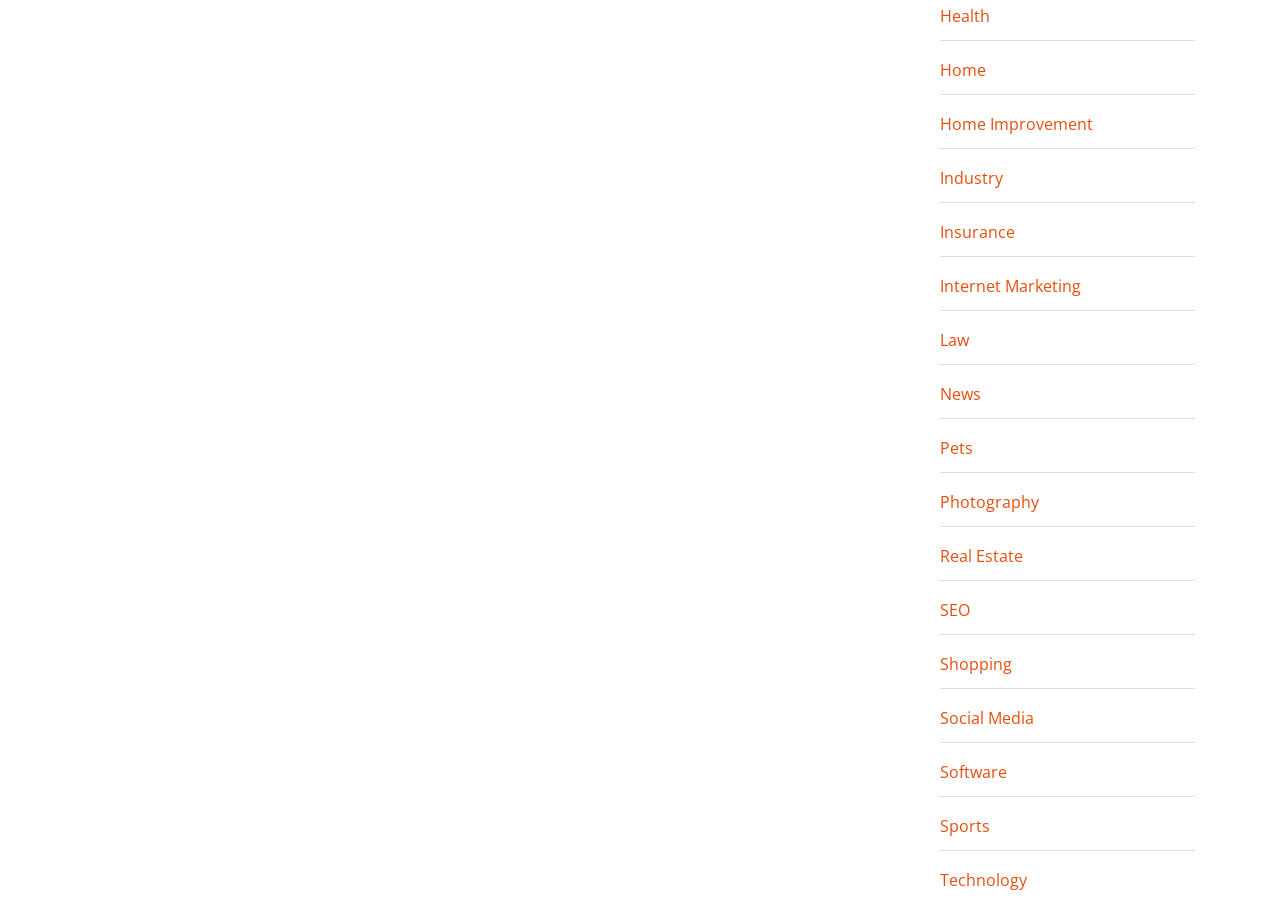Locate the bounding box coordinates of the area you need to click to fulfill this instruction: 'Go to Technology'. The coordinates must be in the form of four float numbers ranging from 0 to 1: [left, top, right, bottom].

[0.734, 0.963, 0.802, 0.987]